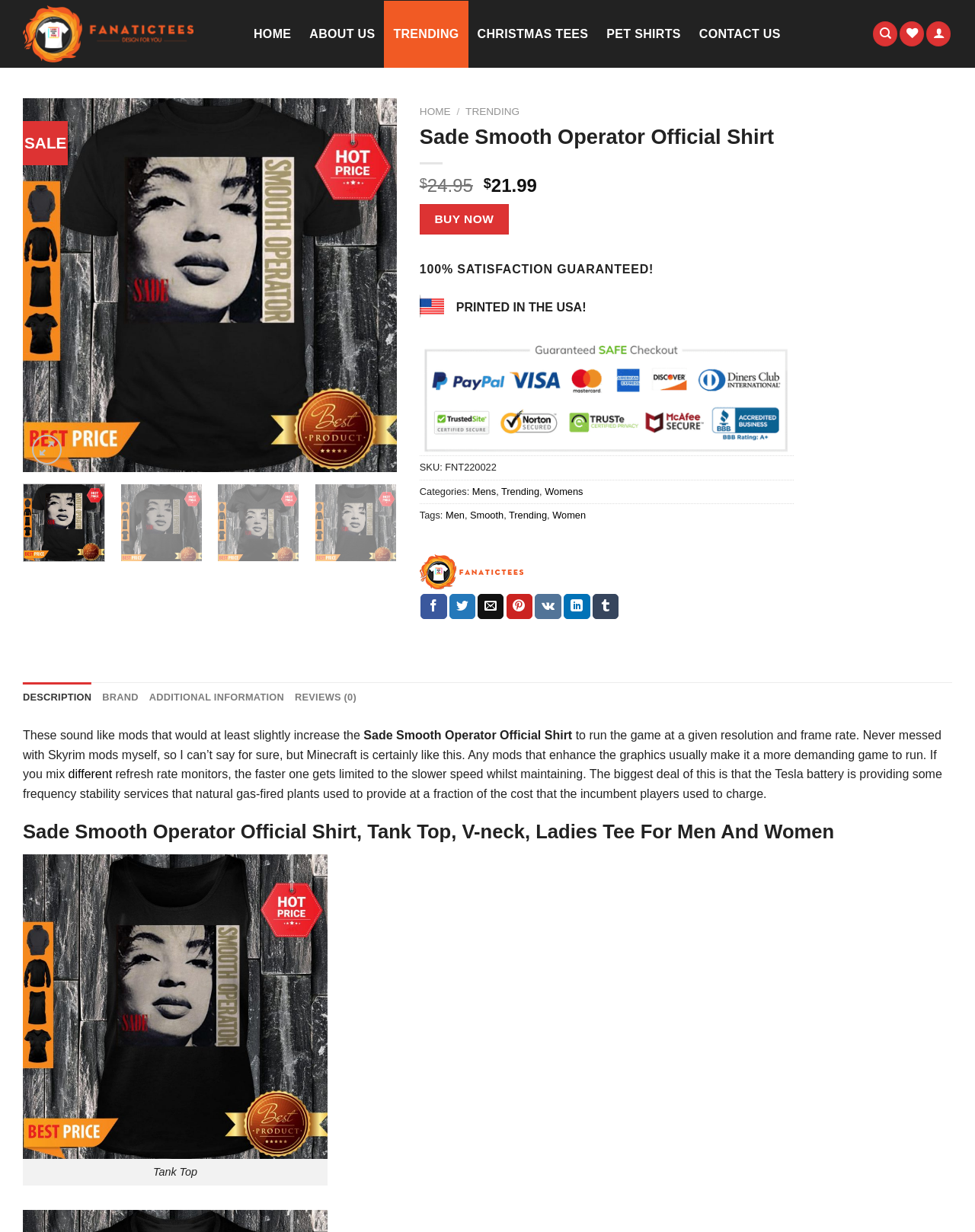Please determine the bounding box coordinates of the element to click in order to execute the following instruction: "Click on the 'HOME' link". The coordinates should be four float numbers between 0 and 1, specified as [left, top, right, bottom].

[0.251, 0.0, 0.308, 0.055]